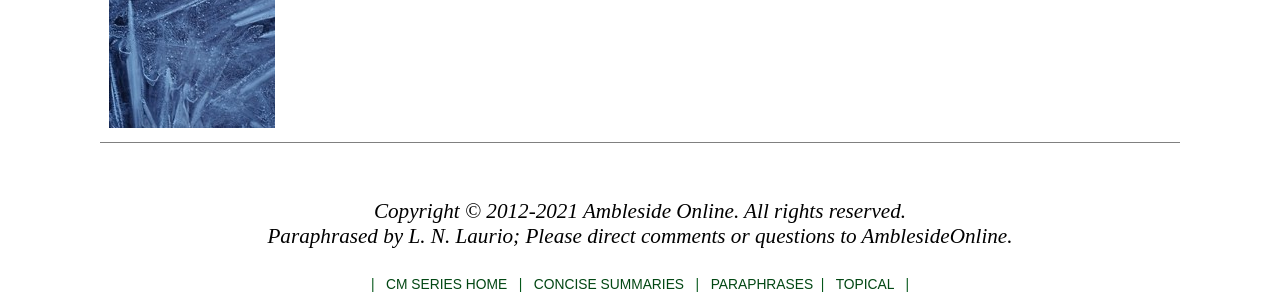Give a short answer to this question using one word or a phrase:
How many links are in the bottom navigation bar?

4